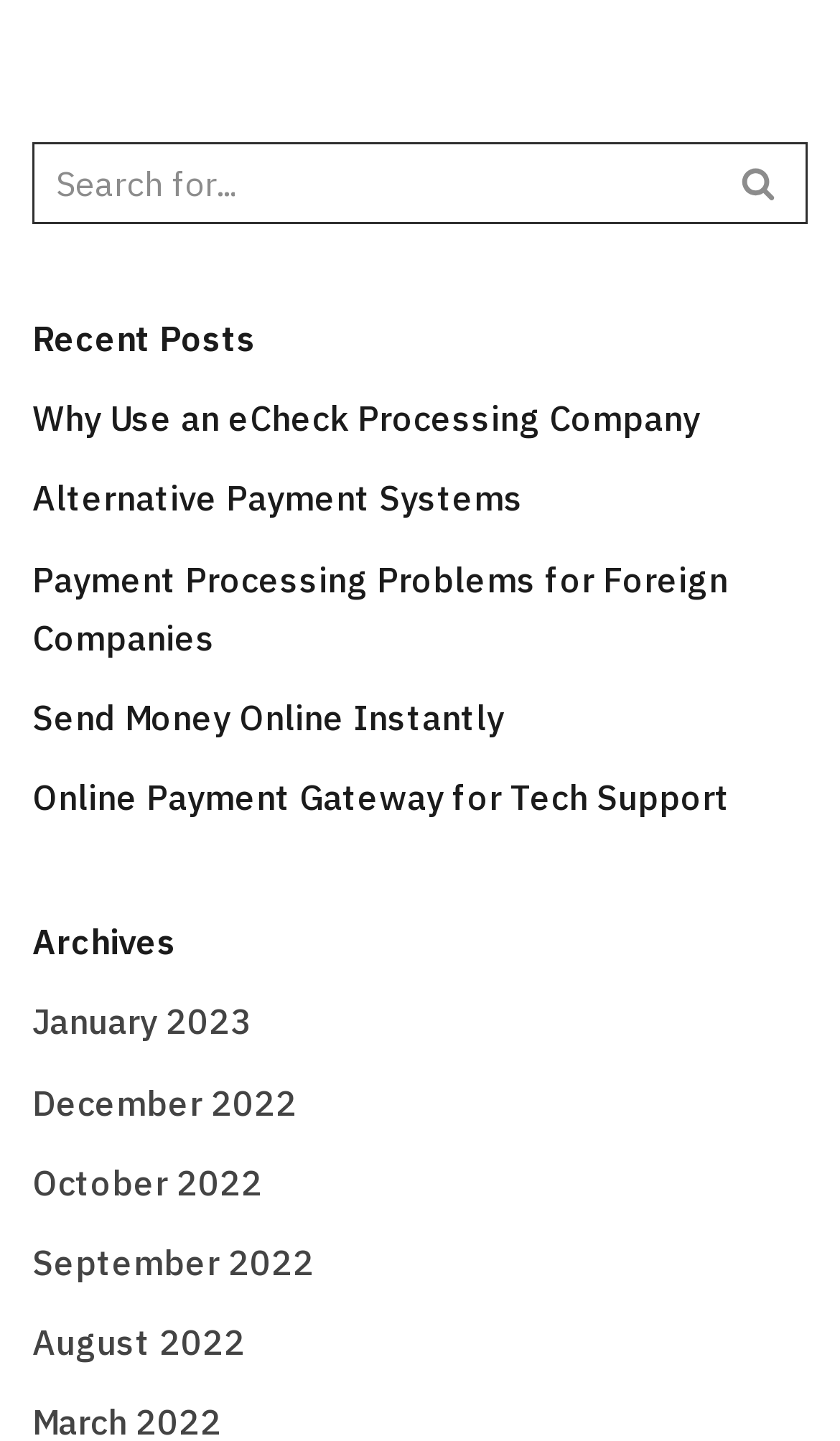Determine the bounding box coordinates for the element that should be clicked to follow this instruction: "visit the page about eCheck processing company". The coordinates should be given as four float numbers between 0 and 1, in the format [left, top, right, bottom].

[0.038, 0.275, 0.833, 0.305]